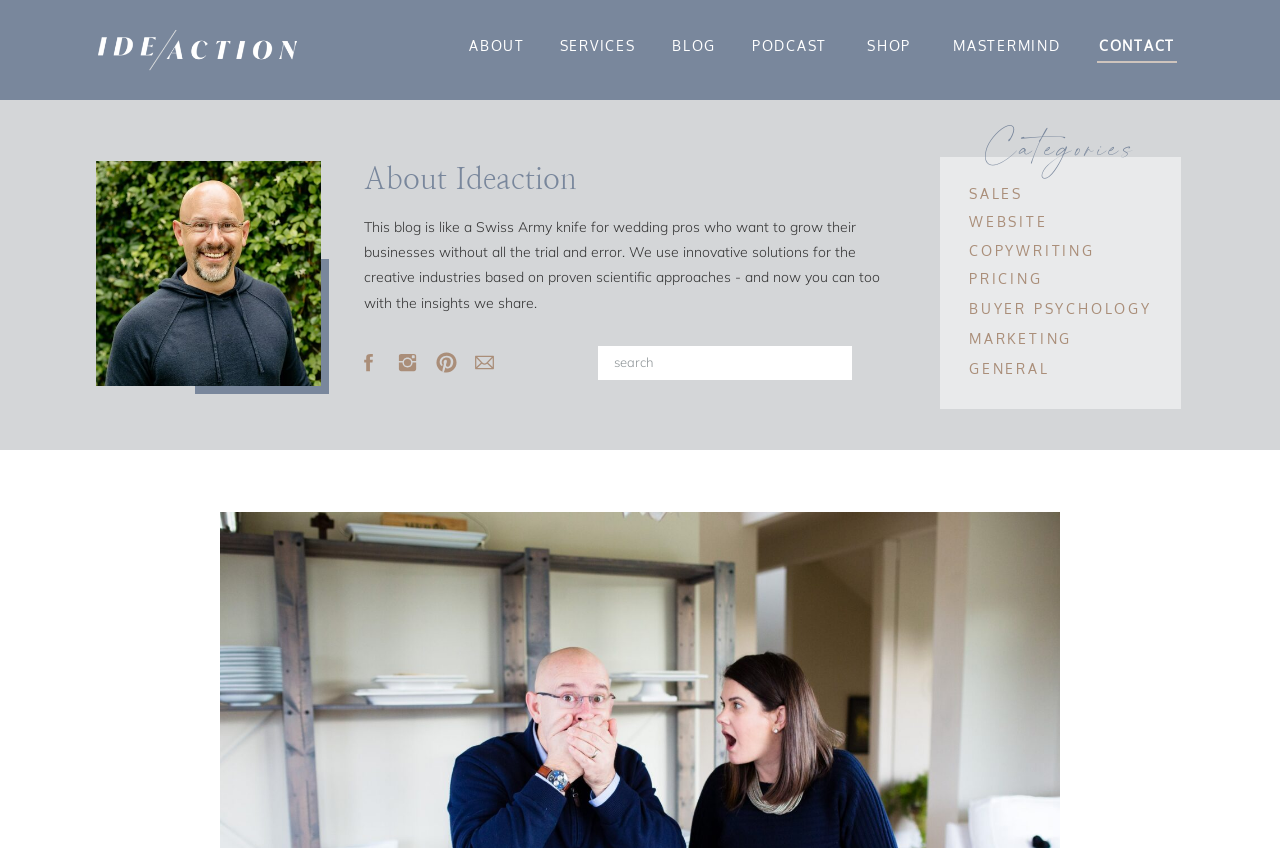What is the function of the textbox on the webpage?
Refer to the screenshot and answer in one word or phrase.

Search for: